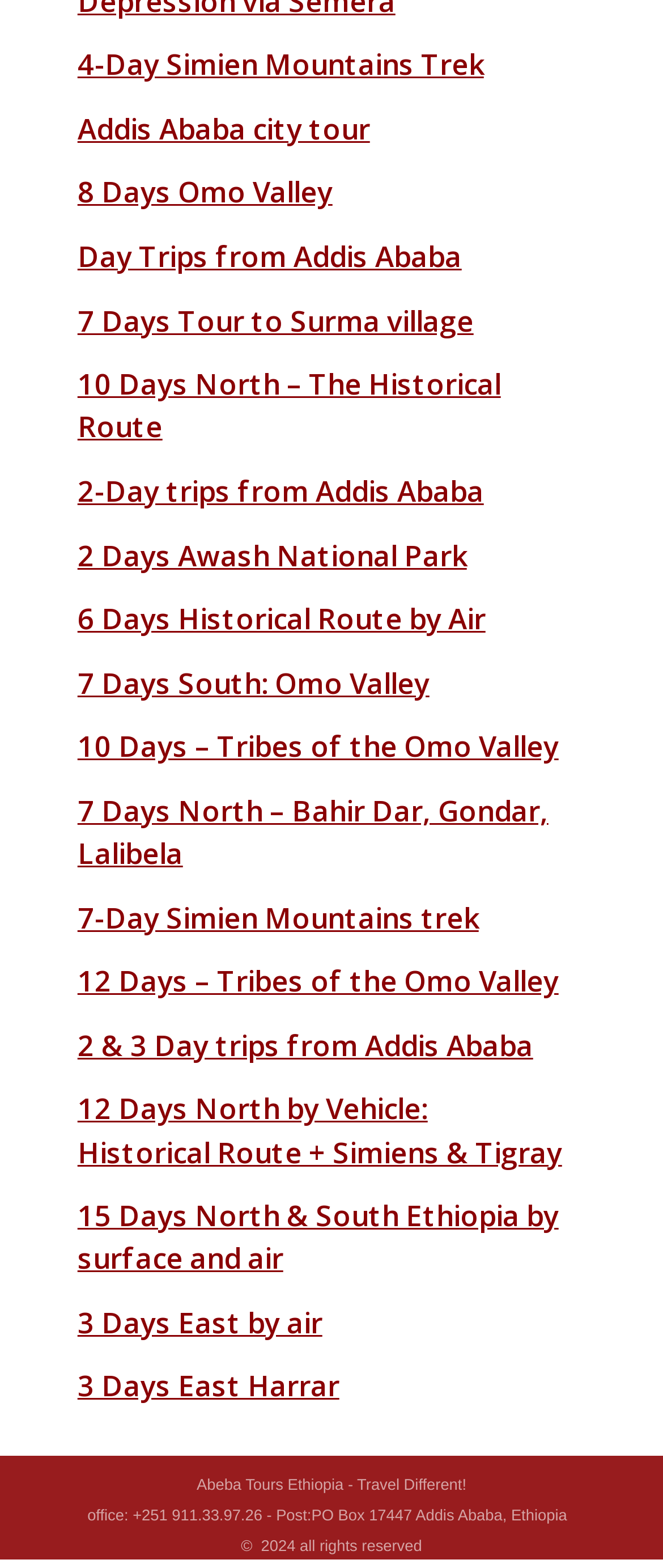Determine the bounding box coordinates of the UI element described below. Use the format (top-left x, top-left y, bottom-right x, bottom-right y) with floating point numbers between 0 and 1: the Wardrobe

None